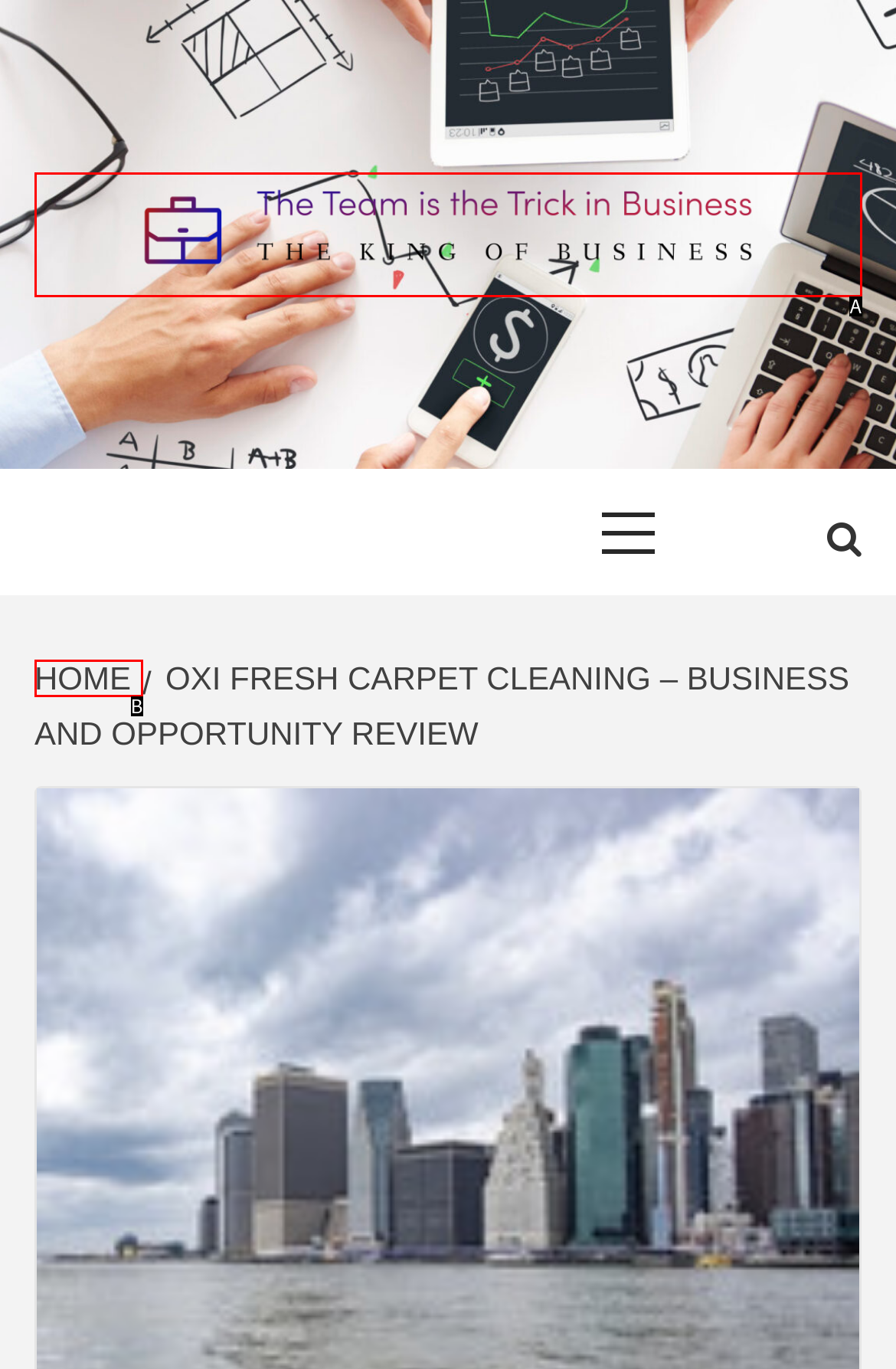Pick the HTML element that corresponds to the description: Home
Answer with the letter of the correct option from the given choices directly.

B